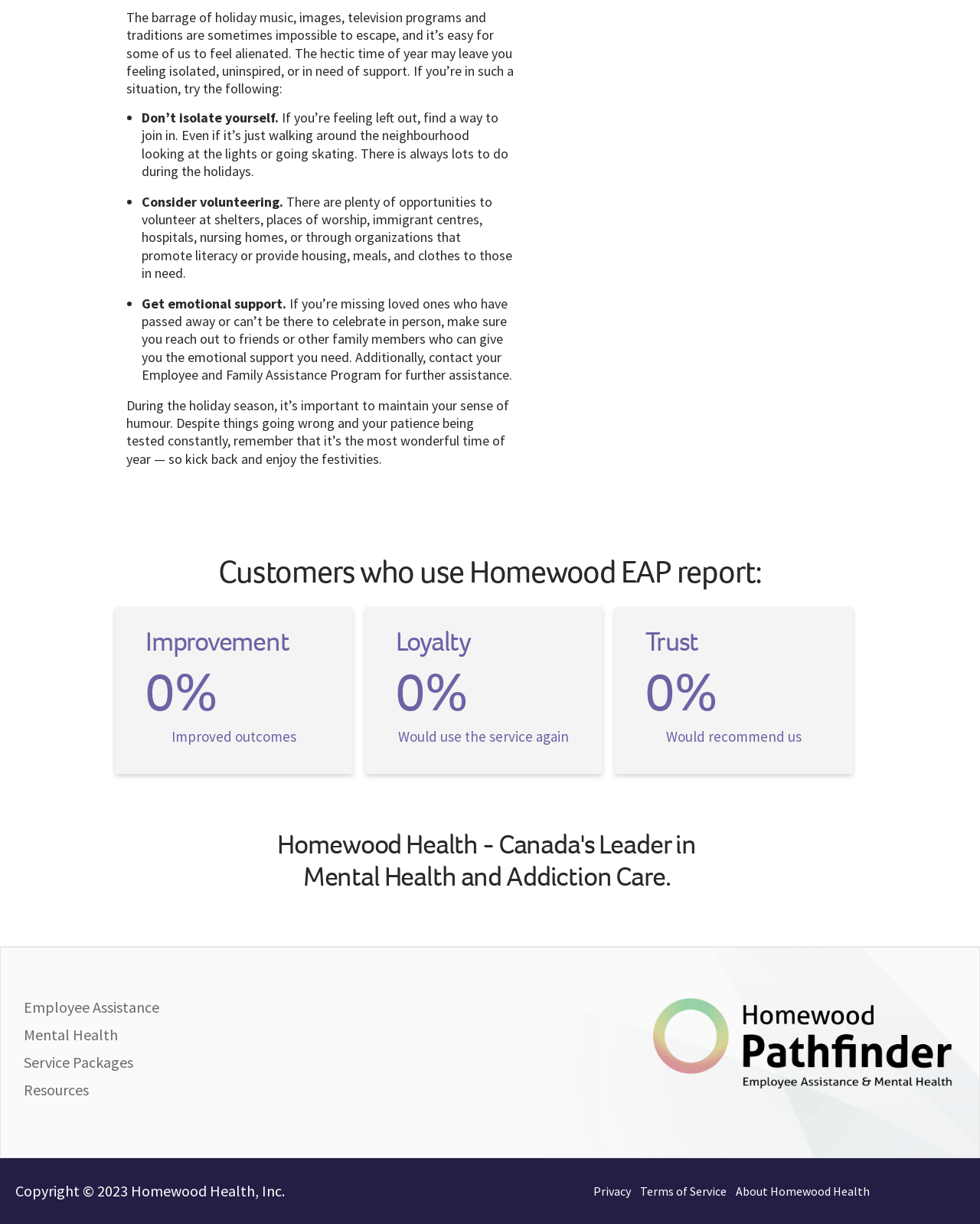Respond to the question below with a concise word or phrase:
What is the main topic of this webpage?

Mental Health